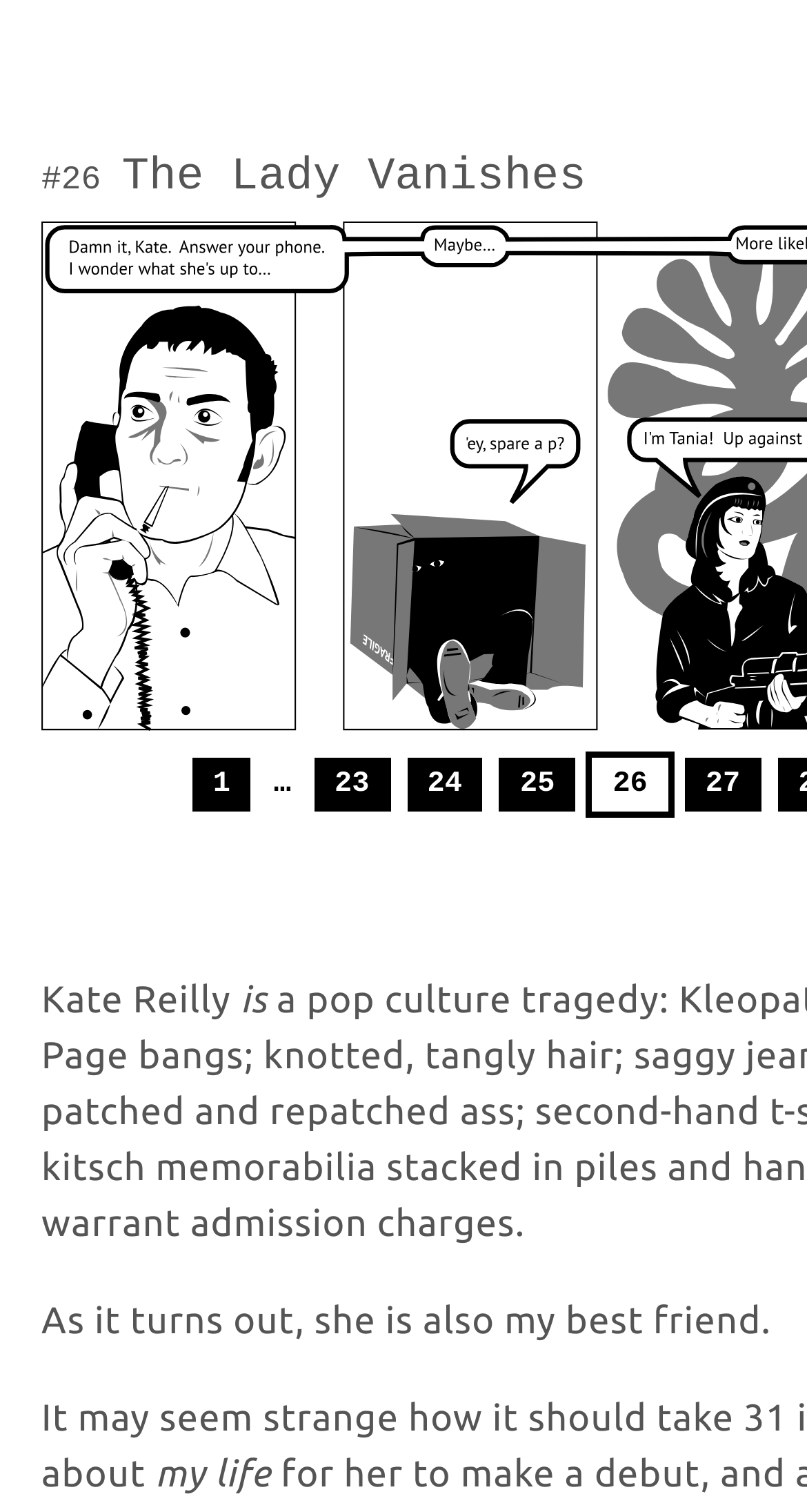Give a one-word or one-phrase response to the question:
How many sentences are there in the text?

2